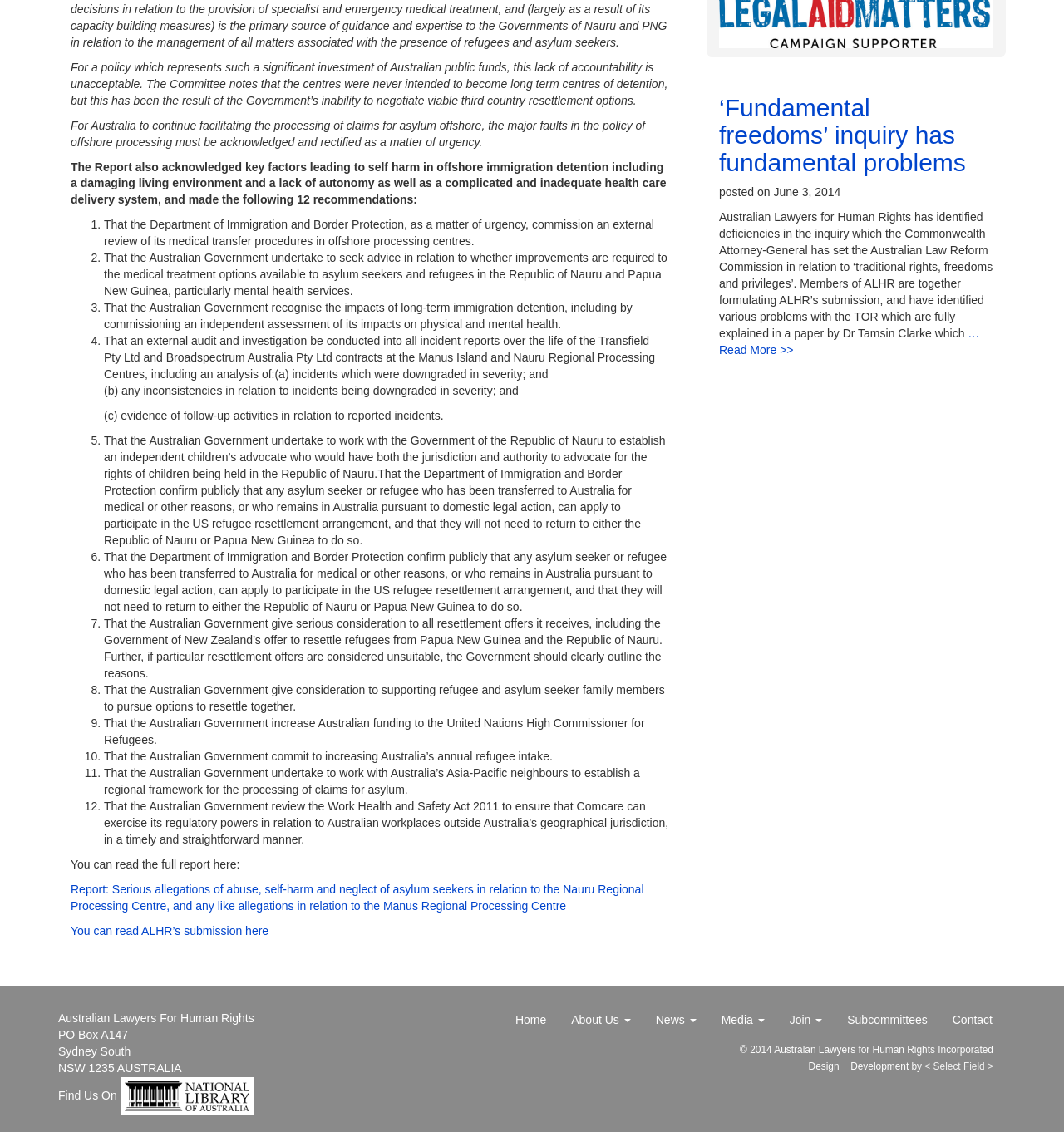Using the image as a reference, answer the following question in as much detail as possible:
What is the topic of the report?

The topic of the report can be inferred from the text 'Report: Serious allegations of abuse, self-harm and neglect of asylum seekers in relation to the Nauru Regional Processing Centre, and any like allegations in relation to the Manus Regional Processing Centre' which is a link on the webpage.